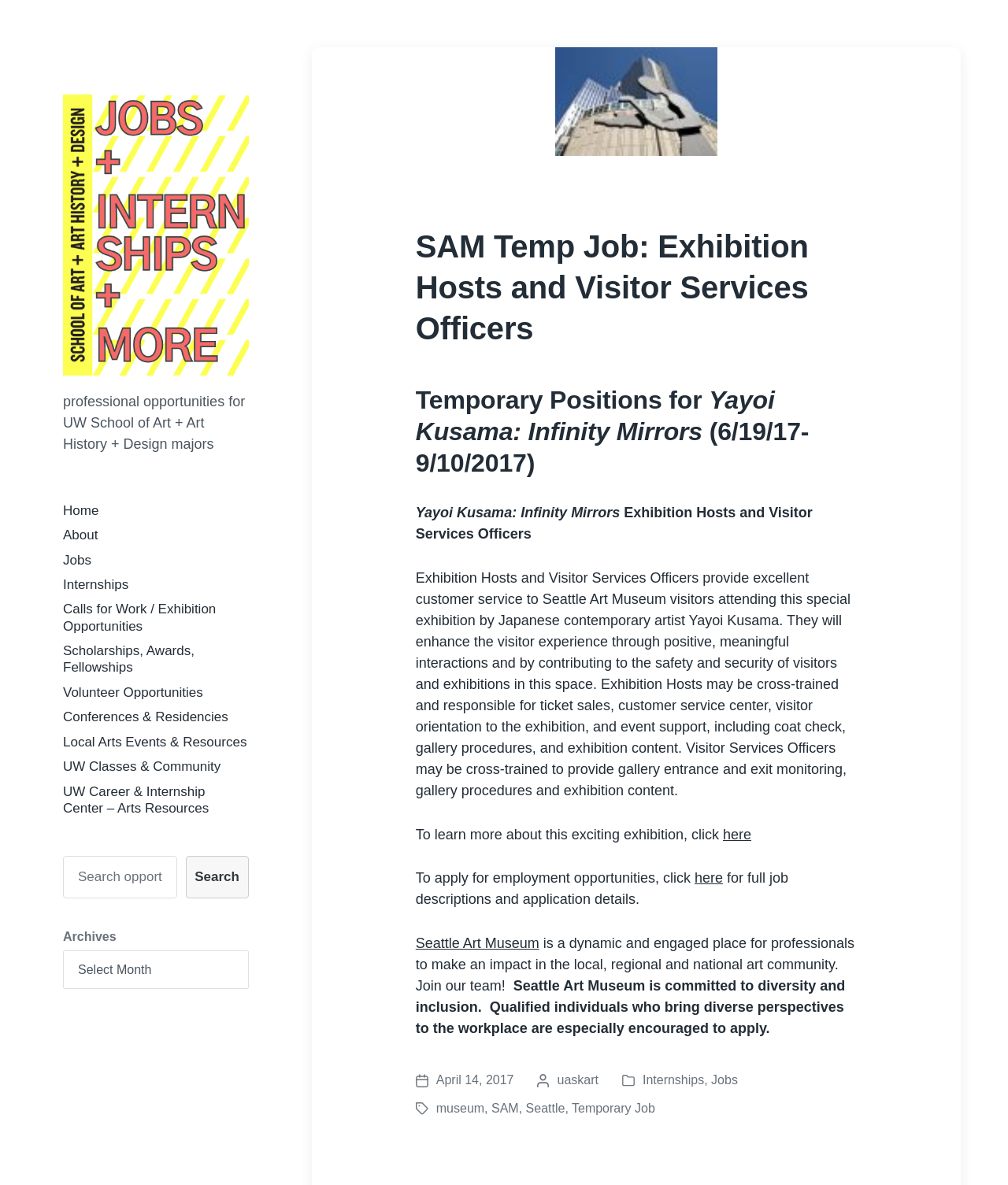Extract the main title from the webpage and generate its text.

SAM Temp Job: Exhibition Hosts and Visitor Services Officers